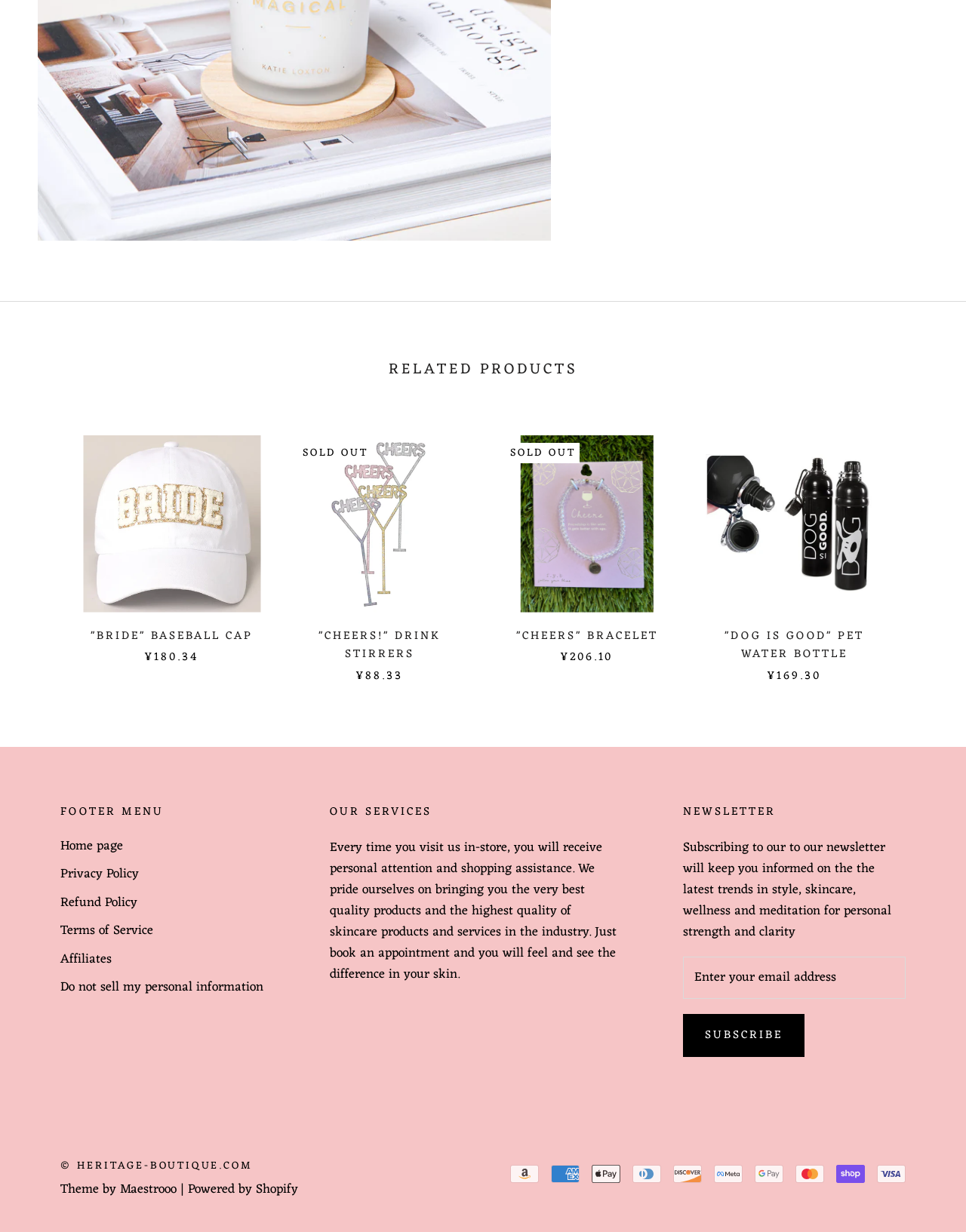Identify the bounding box coordinates of the area that should be clicked in order to complete the given instruction: "Click the 'Bride' Baseball Cap link". The bounding box coordinates should be four float numbers between 0 and 1, i.e., [left, top, right, bottom].

[0.086, 0.353, 0.27, 0.497]